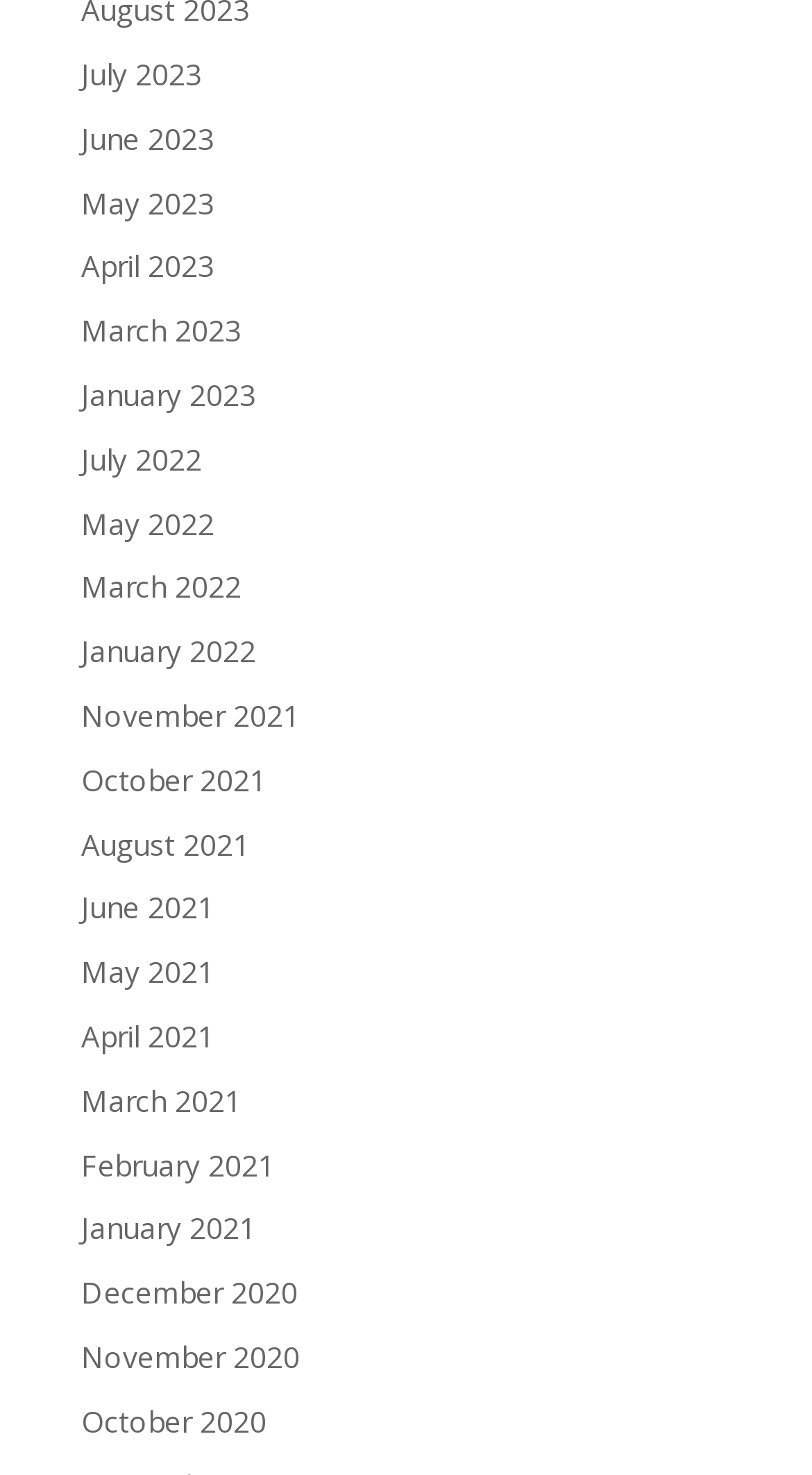Kindly determine the bounding box coordinates for the area that needs to be clicked to execute this instruction: "access January 2021".

[0.1, 0.819, 0.315, 0.846]